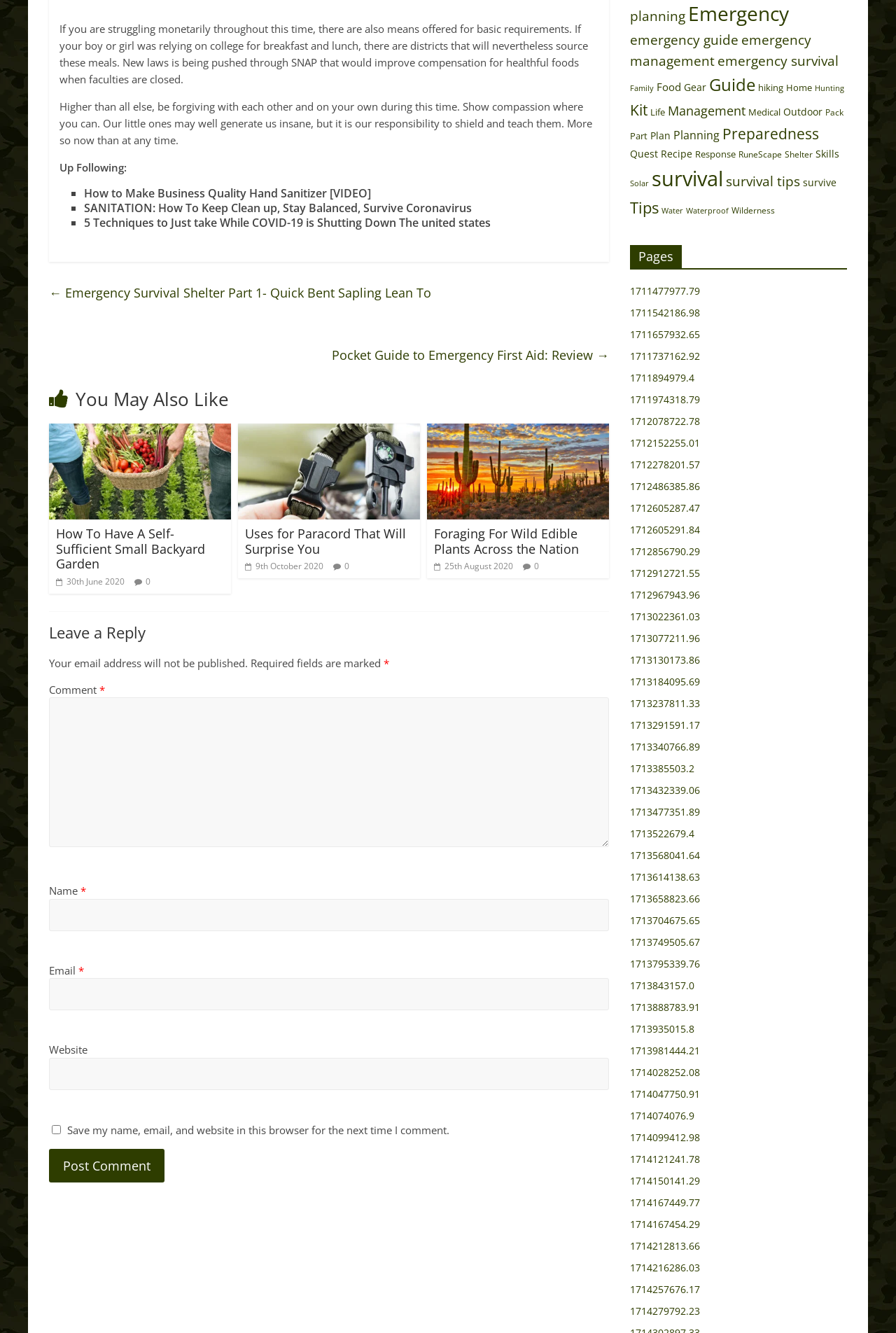Based on the element description Wilderness, identify the bounding box coordinates for the UI element. The coordinates should be in the format (top-left x, top-left y, bottom-right x, bottom-right y) and within the 0 to 1 range.

[0.816, 0.154, 0.865, 0.162]